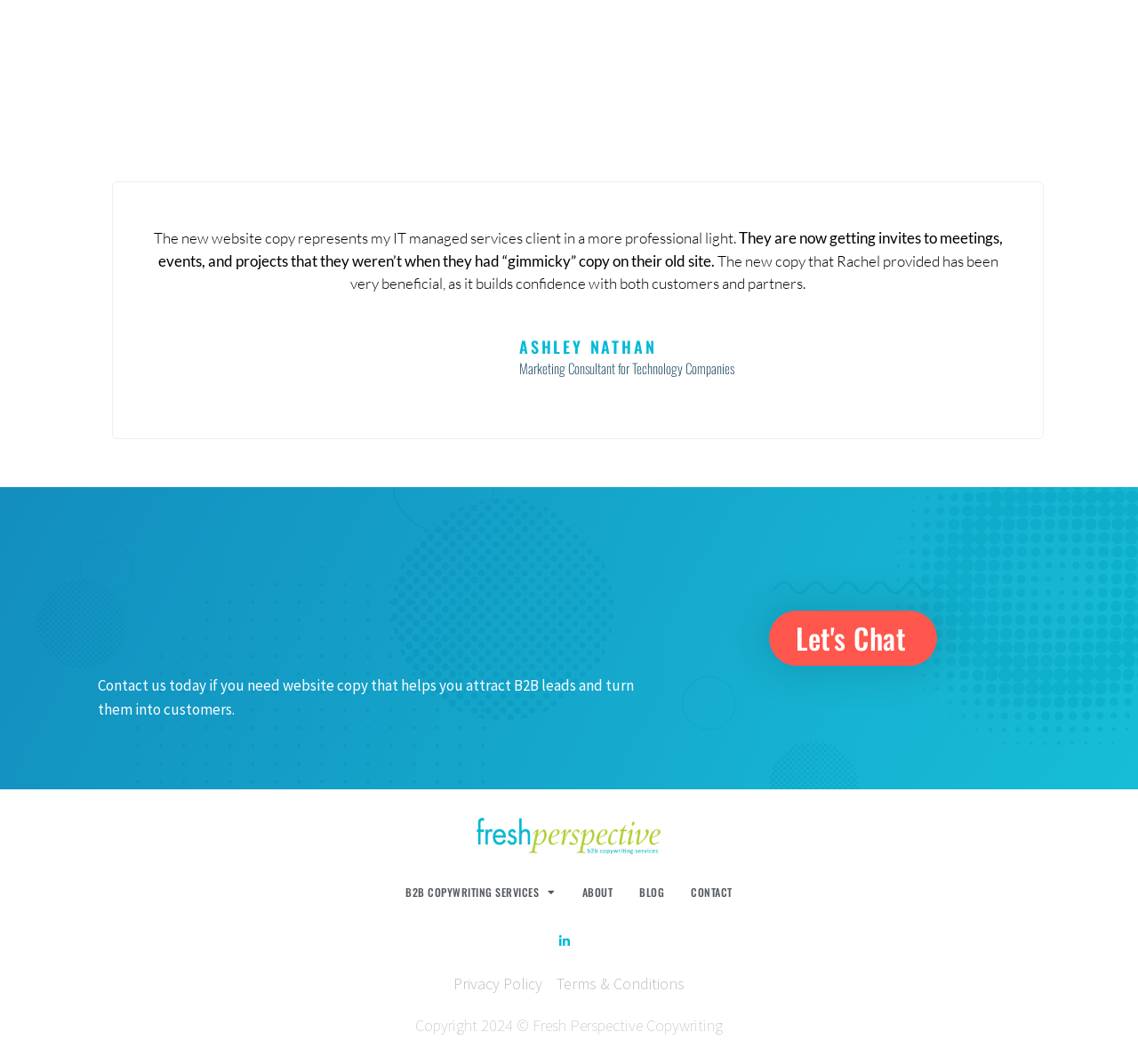Find the bounding box coordinates of the area to click in order to follow the instruction: "View the LinkedIn profile".

[0.485, 0.873, 0.507, 0.896]